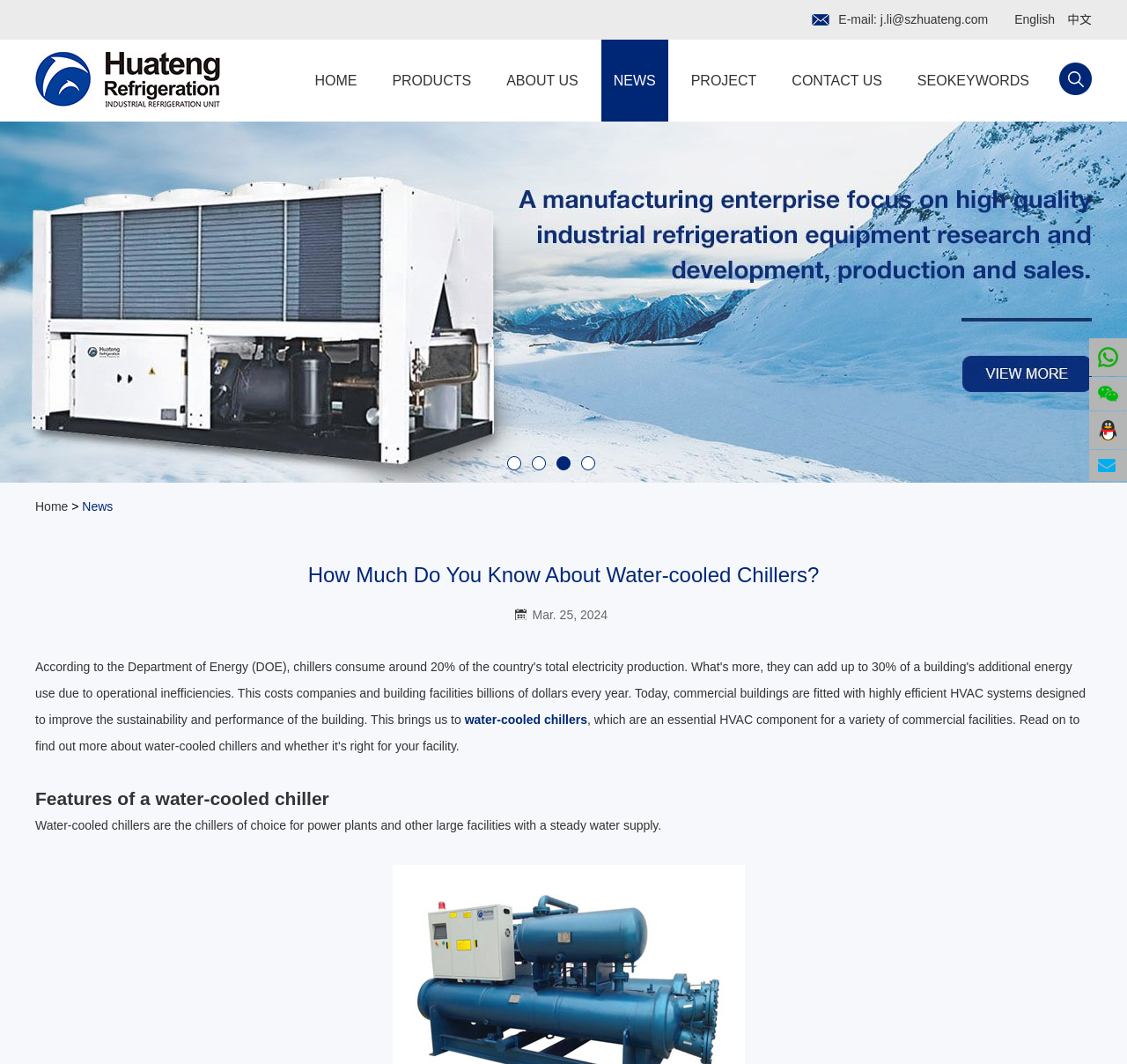Could you provide the bounding box coordinates for the portion of the screen to click to complete this instruction: "Read news"?

[0.073, 0.469, 0.1, 0.483]